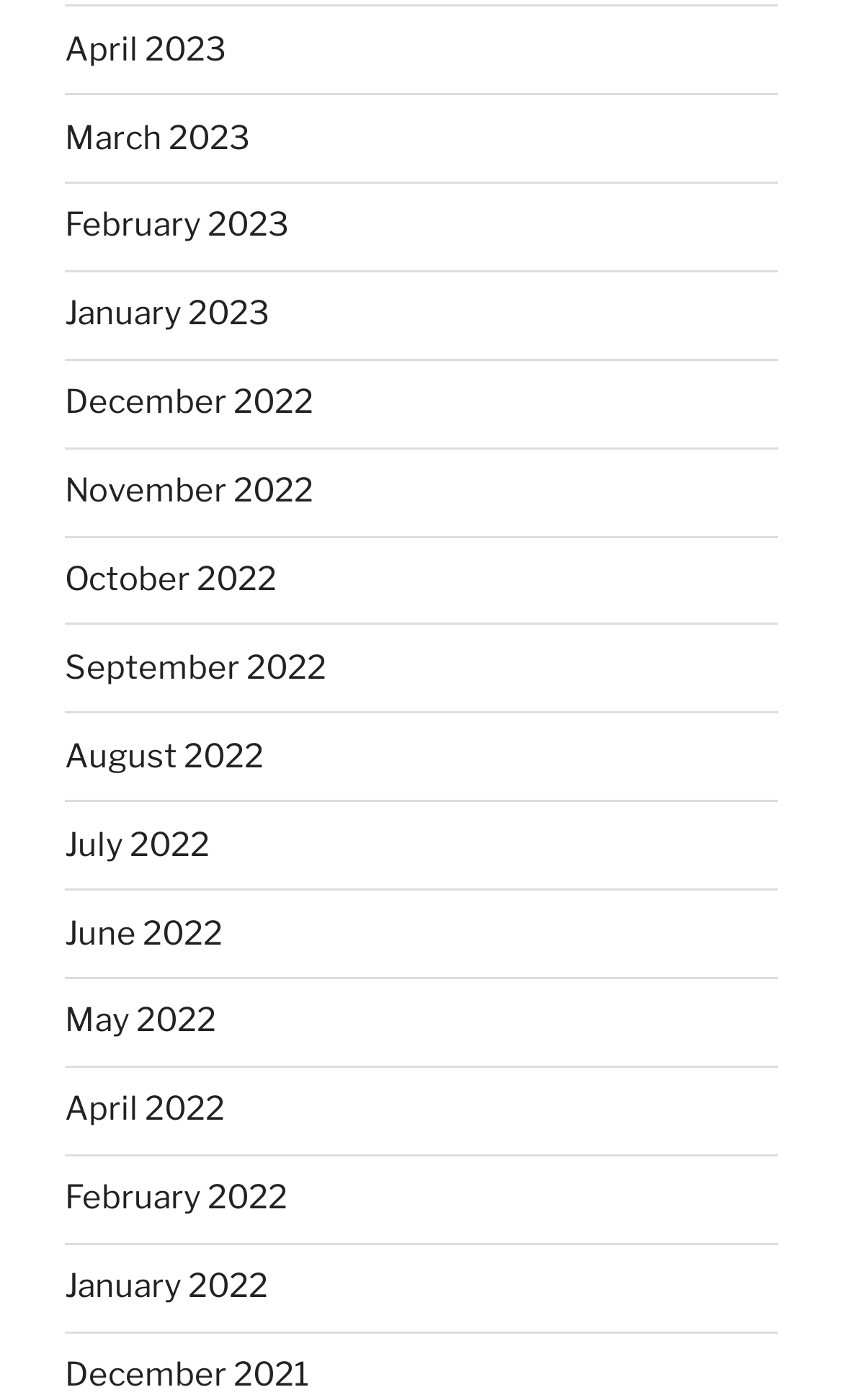How many links are there in the first row?
Carefully analyze the image and provide a detailed answer to the question.

I analyzed the bounding box coordinates of the links and found that the first four links ('April 2023', 'March 2023', 'February 2023', and 'January 2023') have similar y1 and y2 coordinates, indicating that they are in the same row.